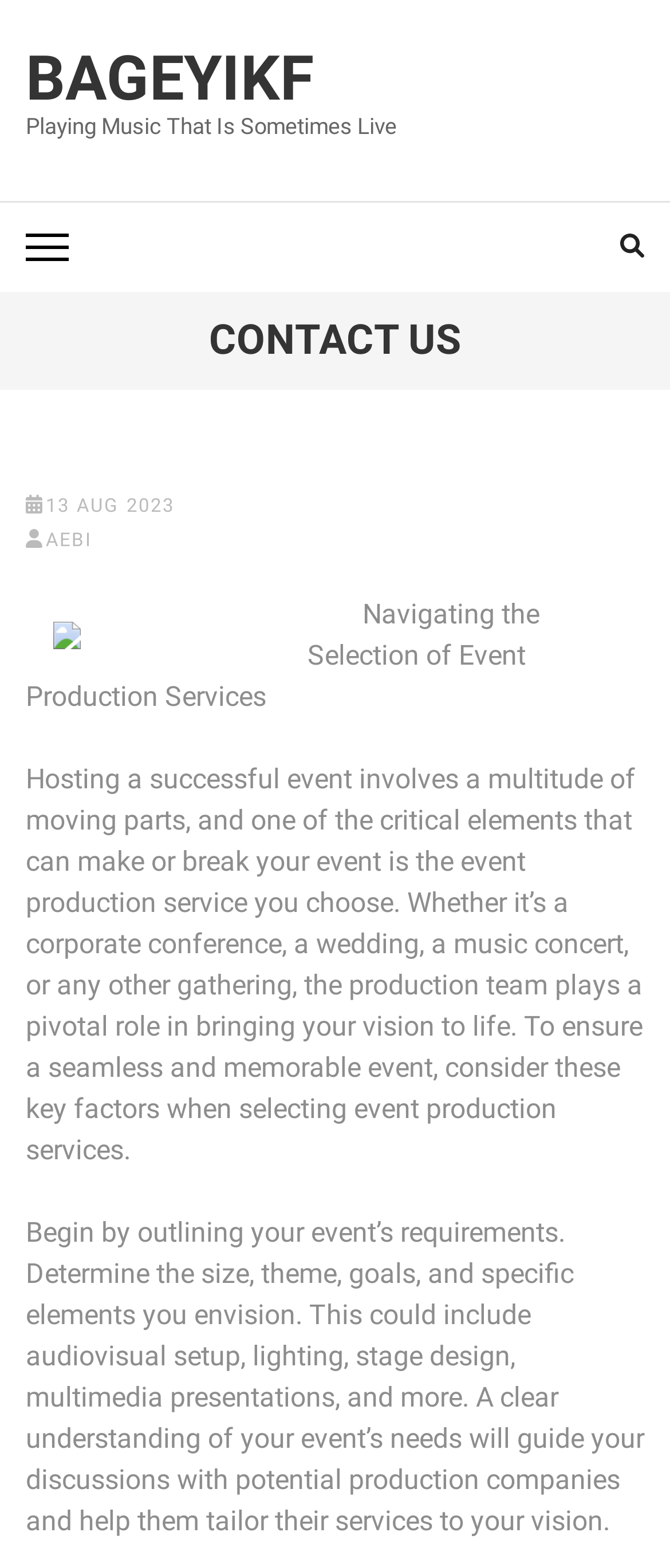What is the purpose of the event production service?
Provide an in-depth and detailed explanation in response to the question.

The purpose of the event production service can be understood from the text 'To ensure a seamless and memorable event...' which implies that the service is intended to make the event successful and enjoyable for the attendees.